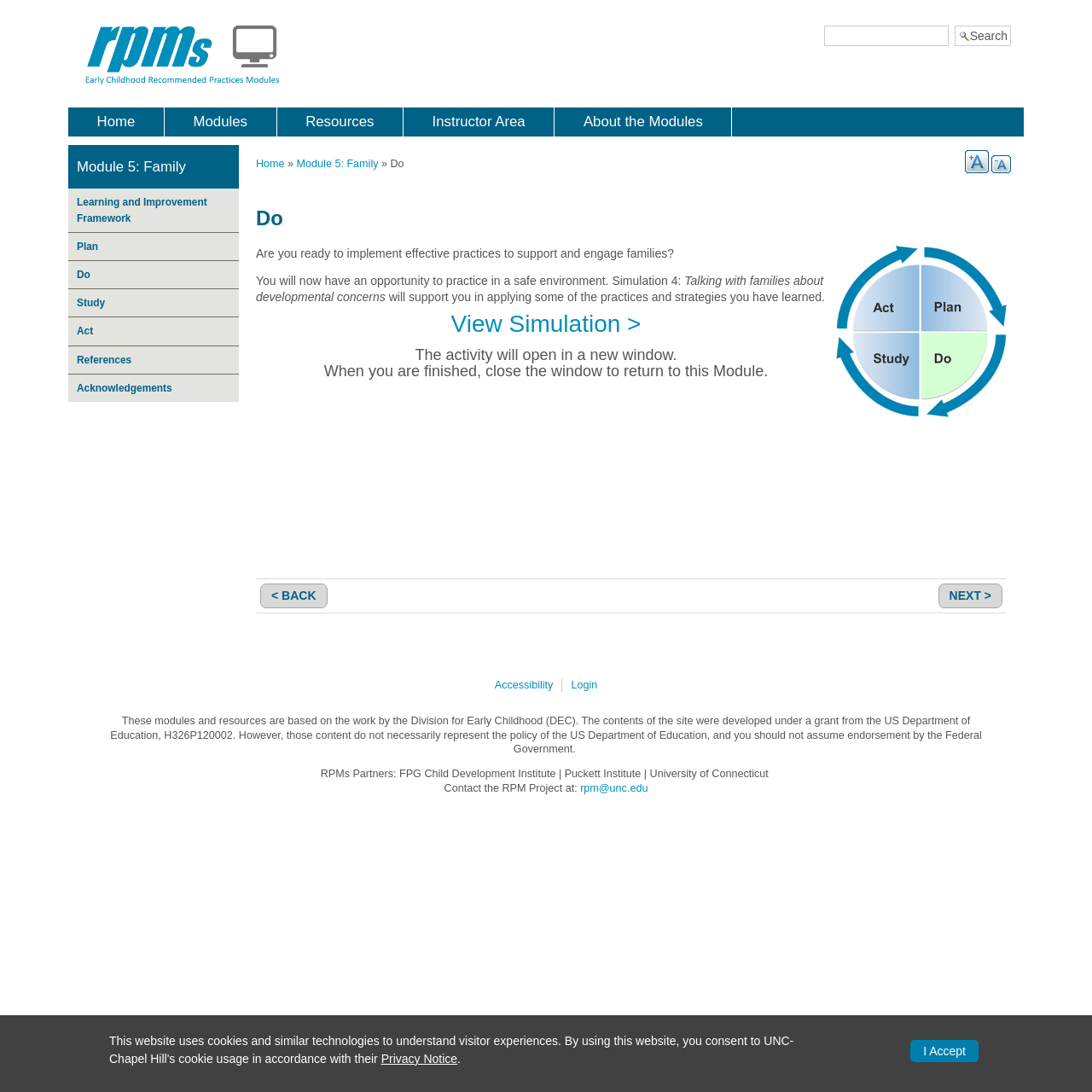Find the bounding box coordinates of the clickable area required to complete the following action: "View Simulation 4".

[0.413, 0.284, 0.587, 0.308]